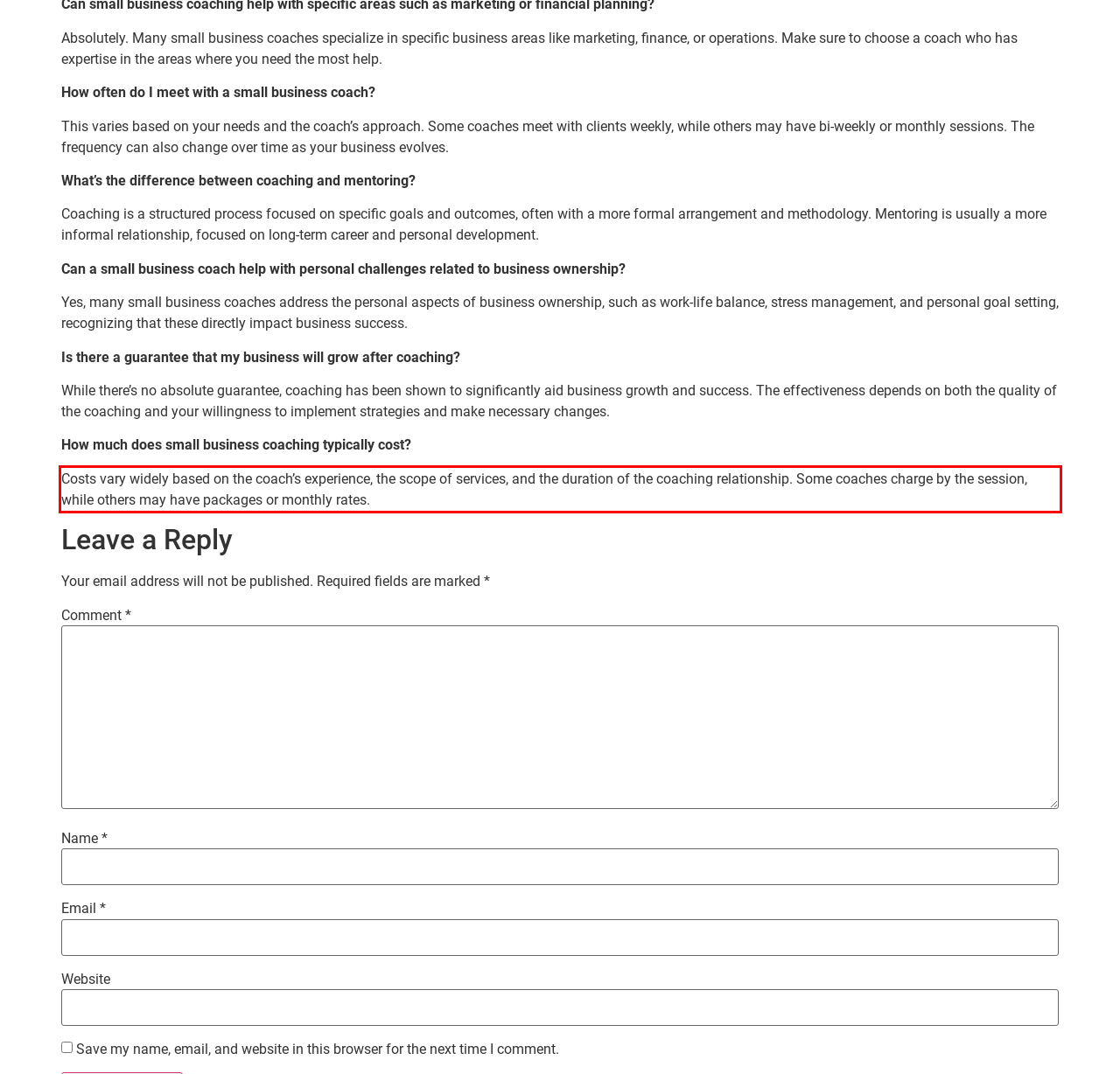Identify the red bounding box in the webpage screenshot and perform OCR to generate the text content enclosed.

Costs vary widely based on the coach’s experience, the scope of services, and the duration of the coaching relationship. Some coaches charge by the session, while others may have packages or monthly rates.